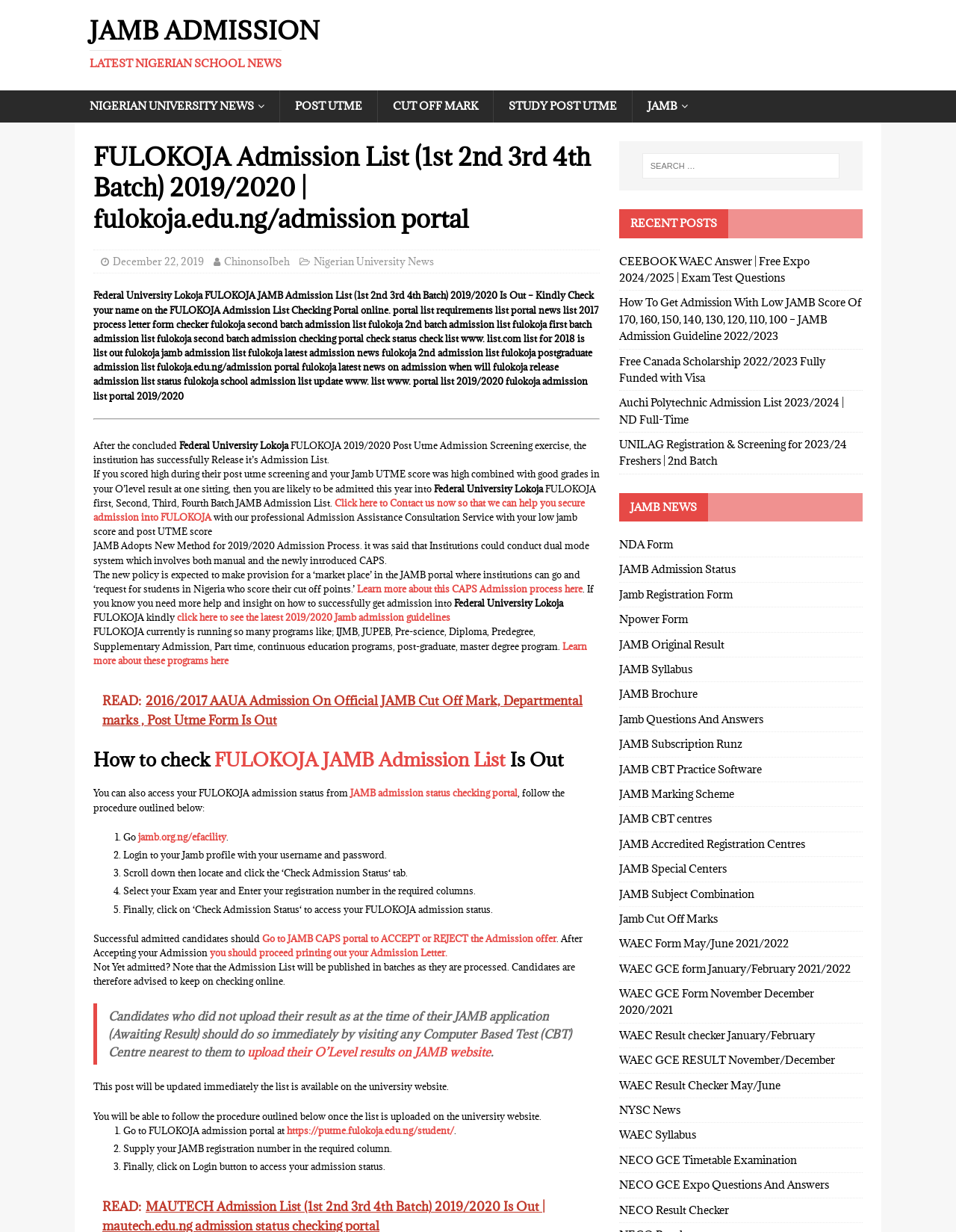What is the name of the admission list?
Answer the question with a detailed explanation, including all necessary information.

The name of the admission list can be found in the heading 'How to check FULOKOJA JAMB Admission List Is Out' and also in the link 'FULOKOJA JAMB Admission List'.